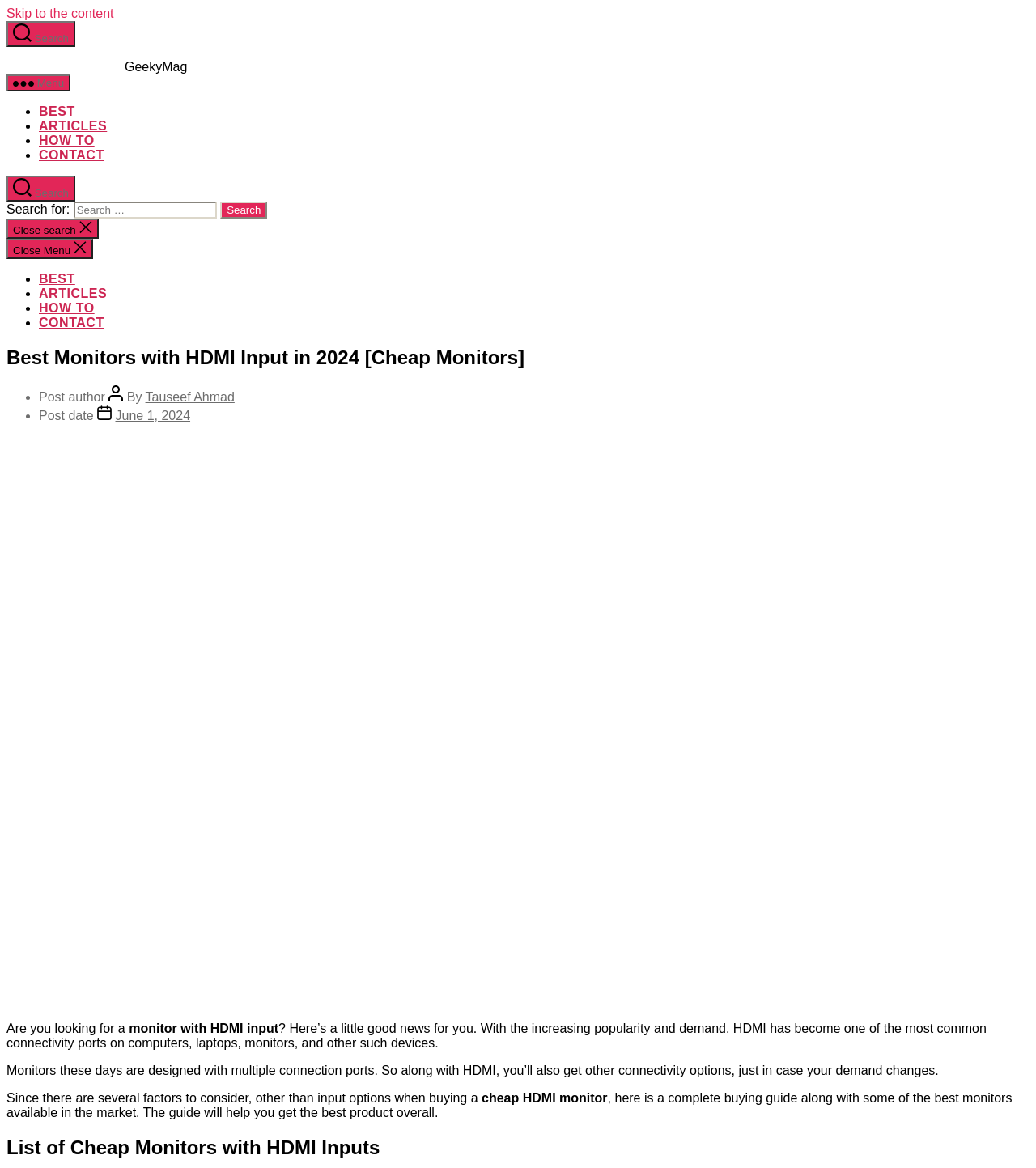Please identify the bounding box coordinates of the clickable region that I should interact with to perform the following instruction: "Click the 'GeekyMag' link". The coordinates should be expressed as four float numbers between 0 and 1, i.e., [left, top, right, bottom].

[0.006, 0.051, 0.12, 0.063]